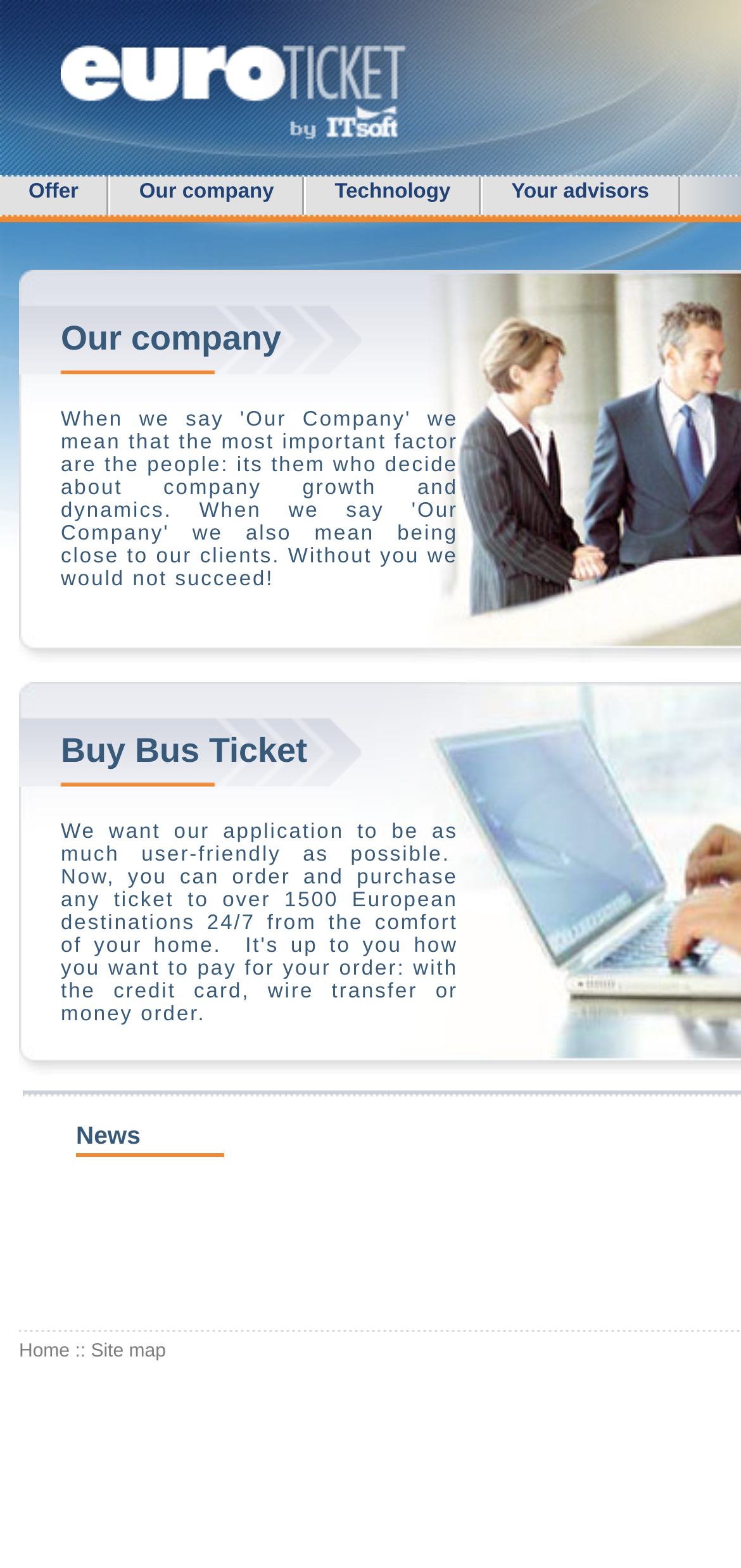Determine the bounding box coordinates of the region that needs to be clicked to achieve the task: "Learn about Our company".

[0.149, 0.113, 0.408, 0.137]